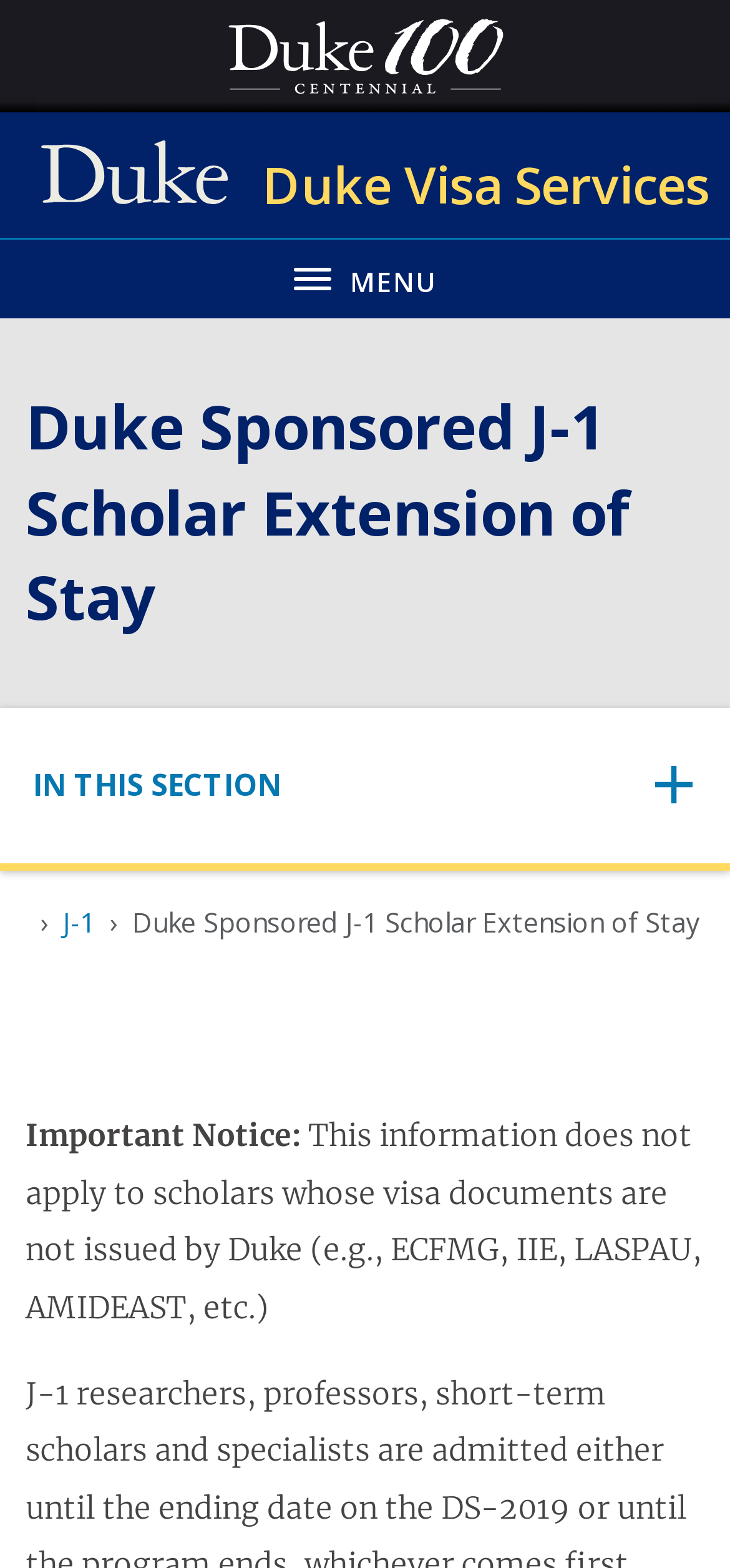What type of scholars is the webpage referring to?
Give a thorough and detailed response to the question.

The webpage has a navigation breadcrumb with a link 'J-1', which suggests that the webpage is referring to J-1 scholars. Additionally, the heading 'Duke Sponsored J-1 Scholar Extension of Stay' further supports this conclusion.